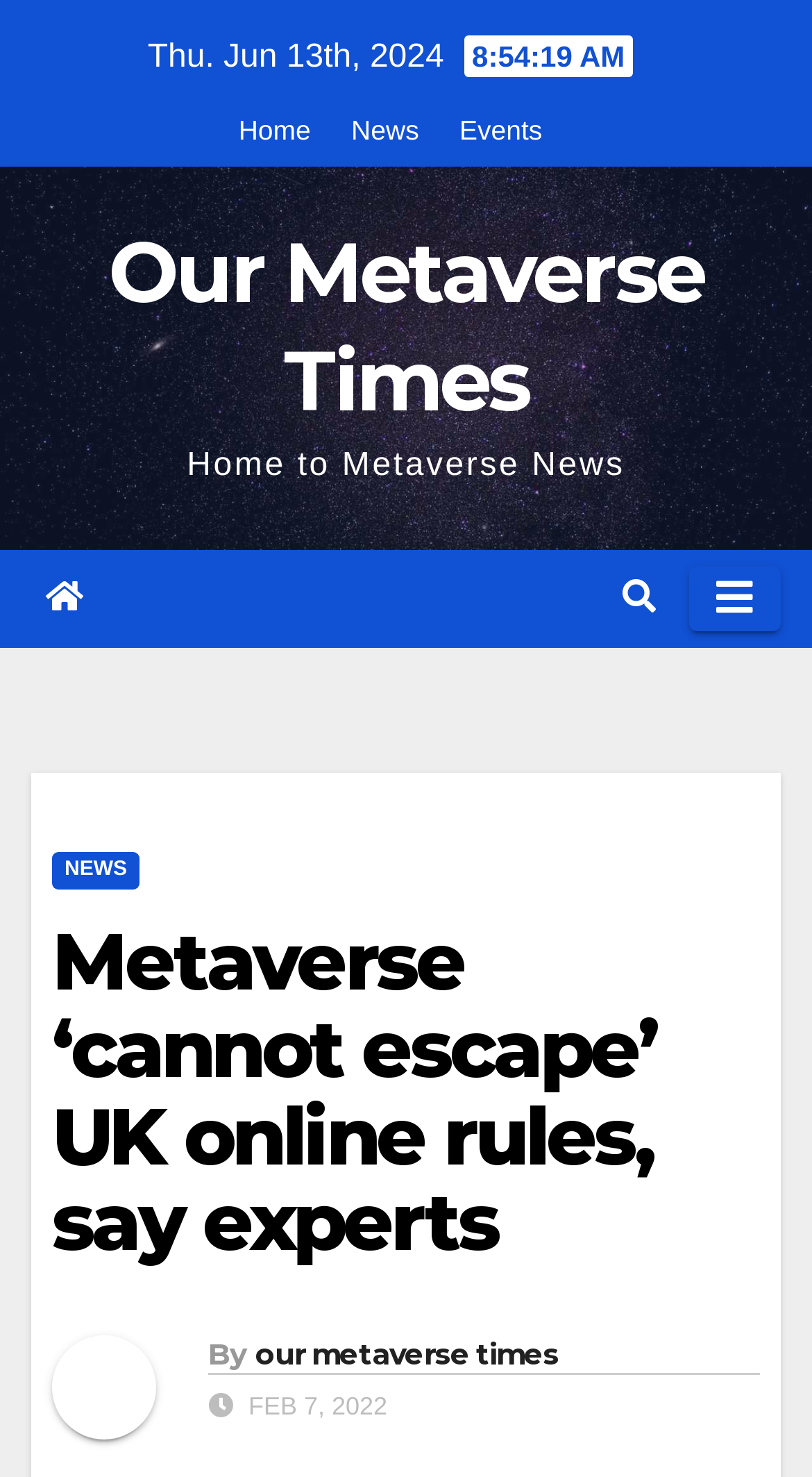Determine the bounding box coordinates of the element's region needed to click to follow the instruction: "read news". Provide these coordinates as four float numbers between 0 and 1, formatted as [left, top, right, bottom].

[0.433, 0.078, 0.516, 0.099]